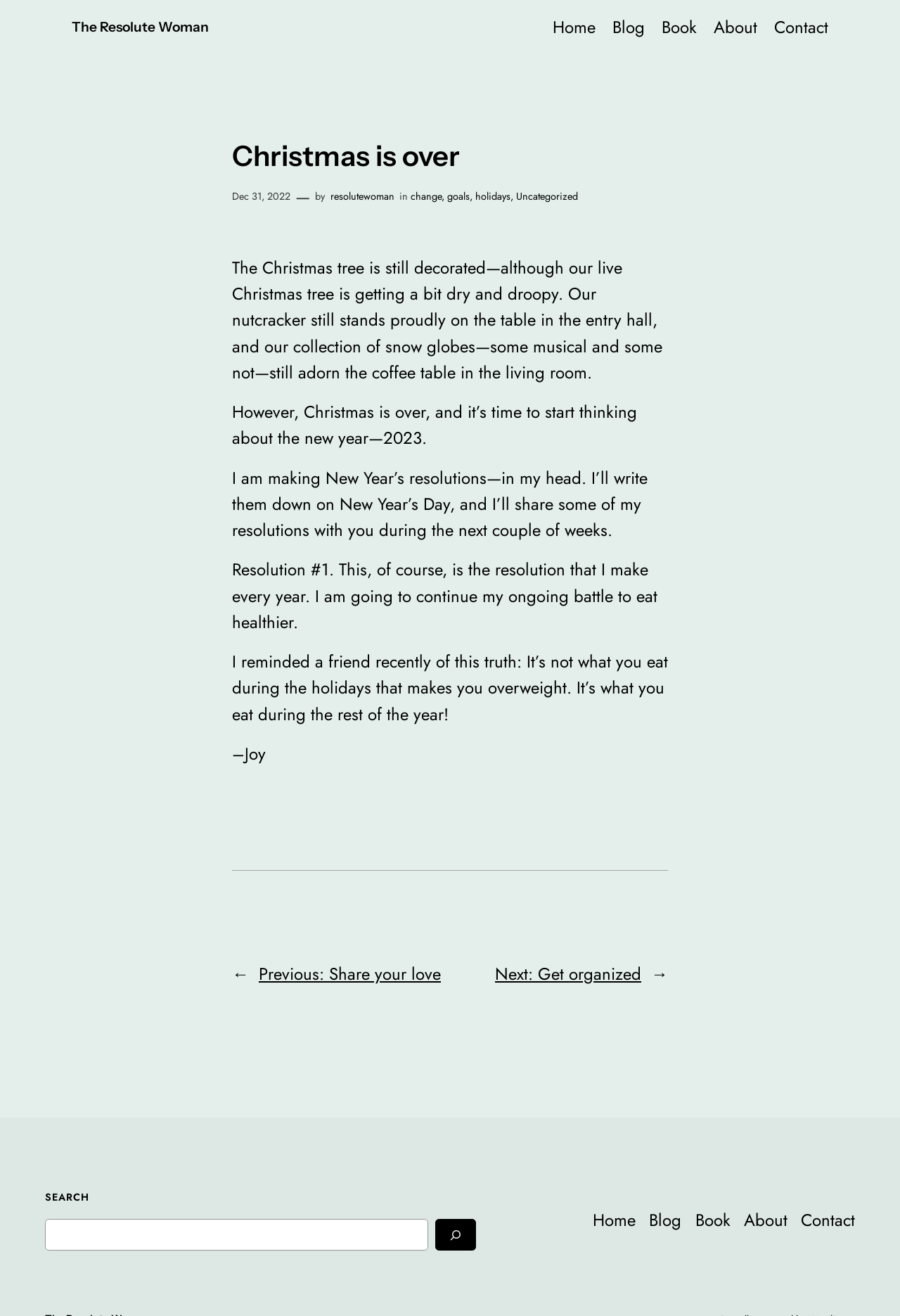Determine the bounding box coordinates of the clickable area required to perform the following instruction: "read previous post". The coordinates should be represented as four float numbers between 0 and 1: [left, top, right, bottom].

[0.288, 0.731, 0.49, 0.749]